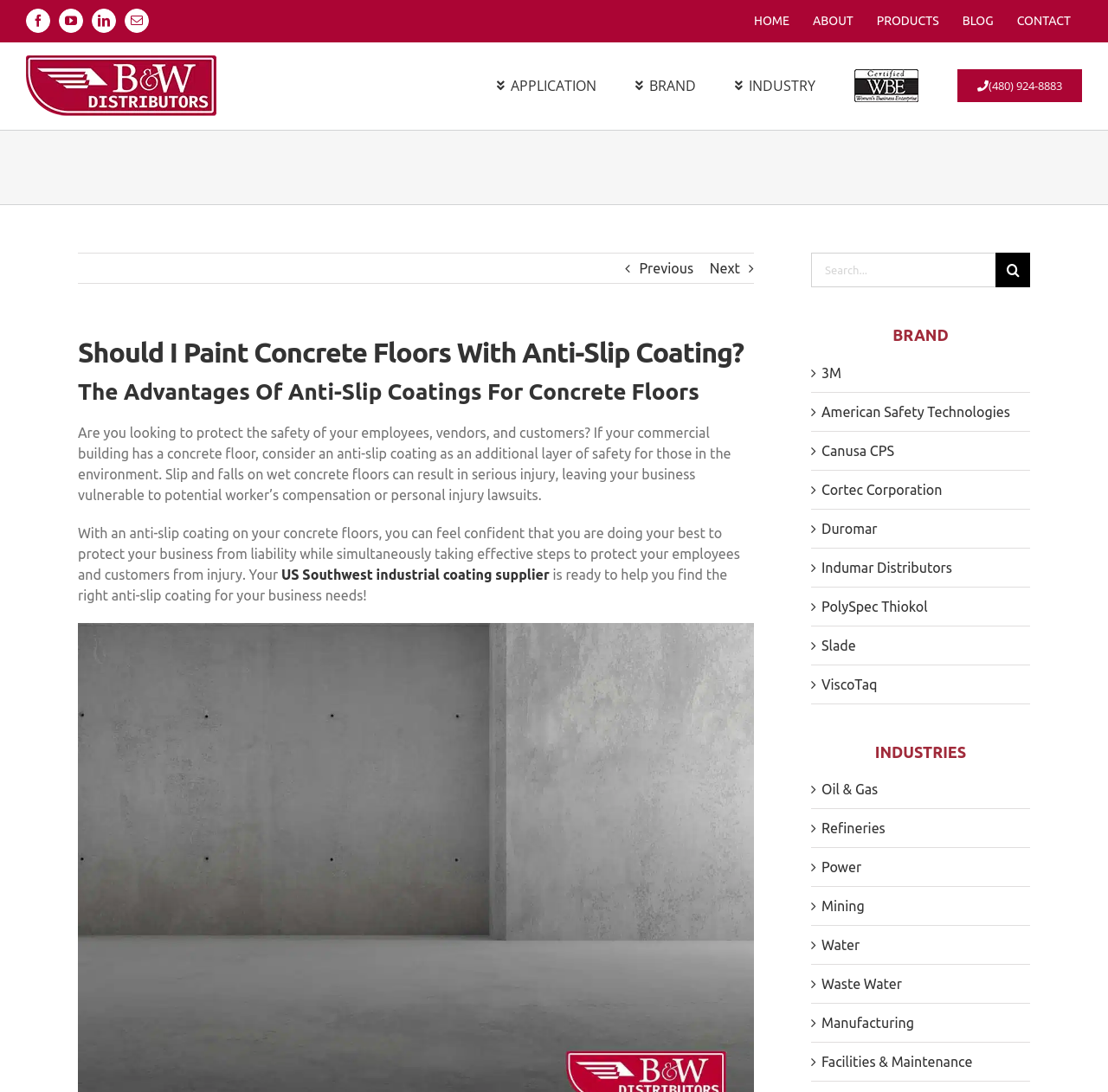What is the industry of the company?
Based on the image, provide a one-word or brief-phrase response.

Industrial coating supplier